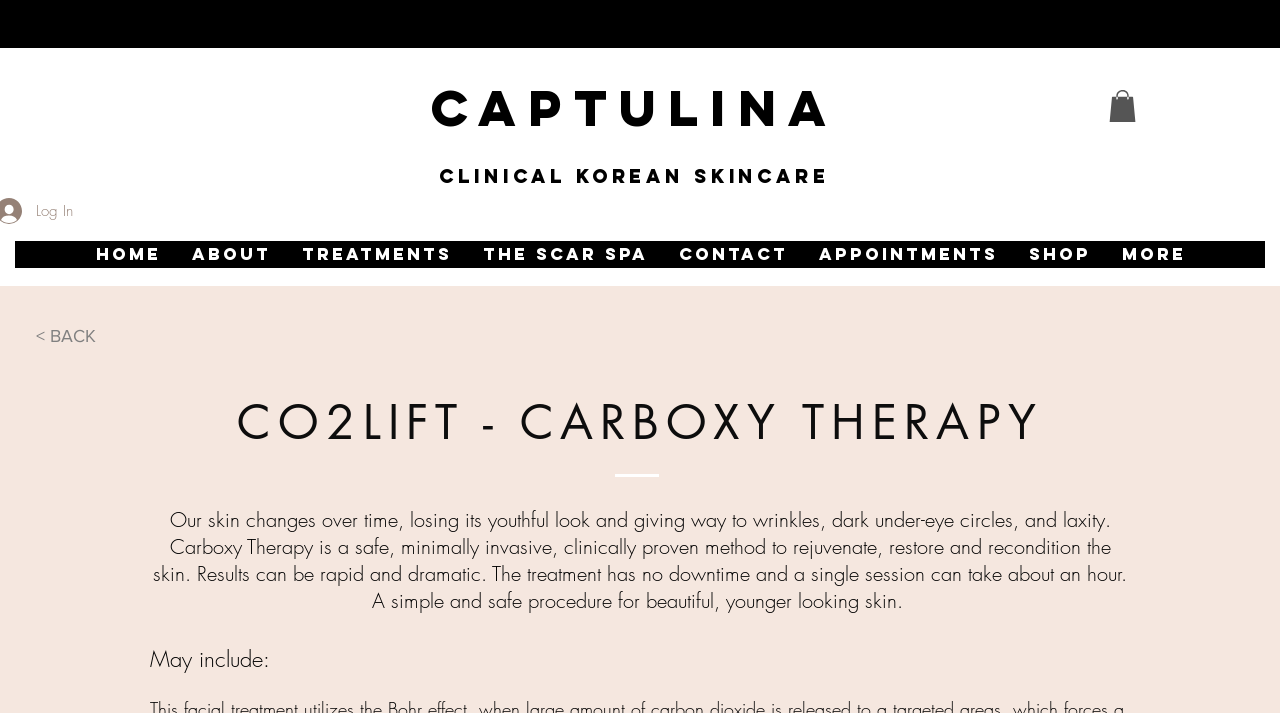Find the bounding box coordinates of the element's region that should be clicked in order to follow the given instruction: "Click the TREATMENTS link". The coordinates should consist of four float numbers between 0 and 1, i.e., [left, top, right, bottom].

[0.223, 0.338, 0.364, 0.376]